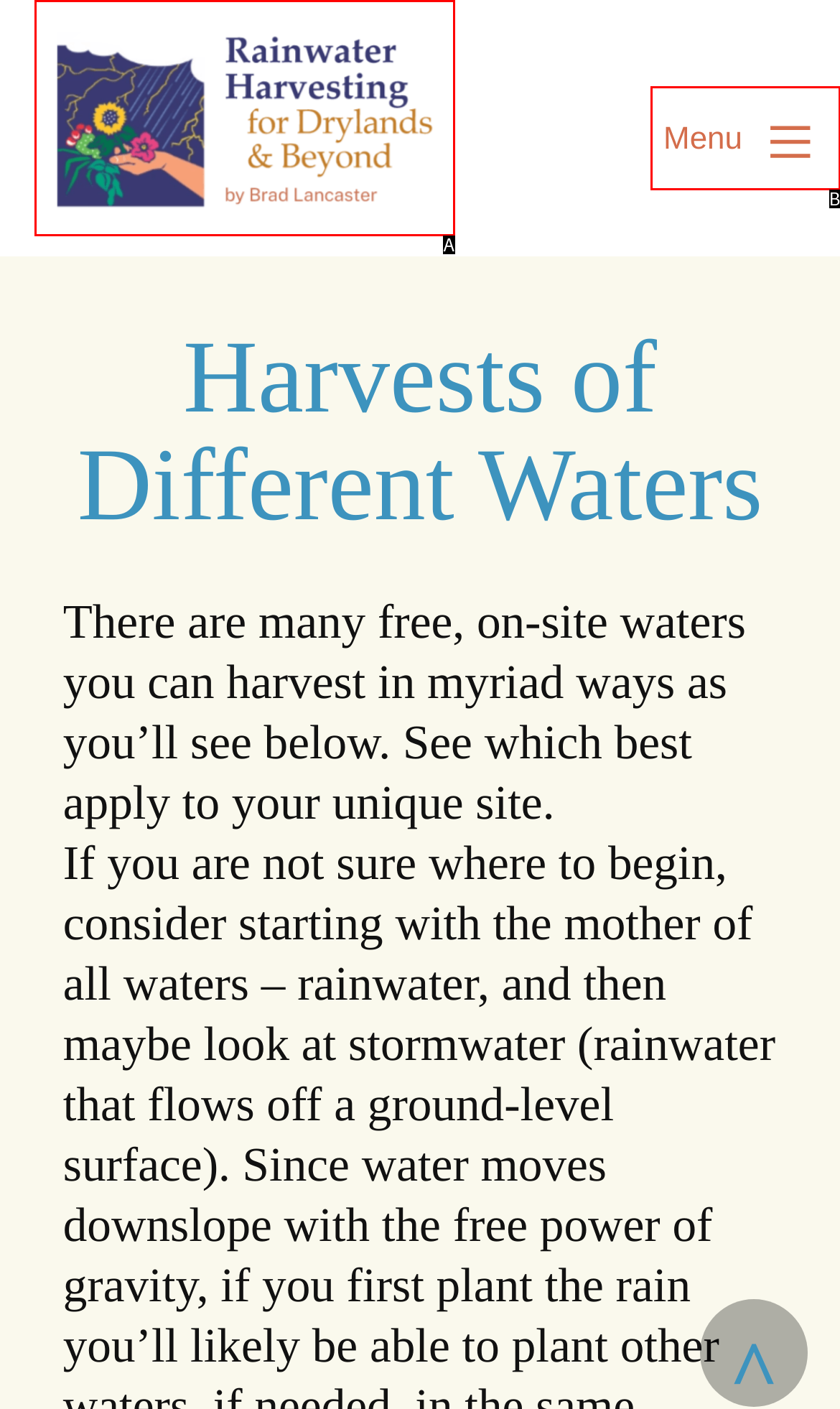Identify the HTML element that best matches the description: parent_node: Menu title="Home". Provide your answer by selecting the corresponding letter from the given options.

A